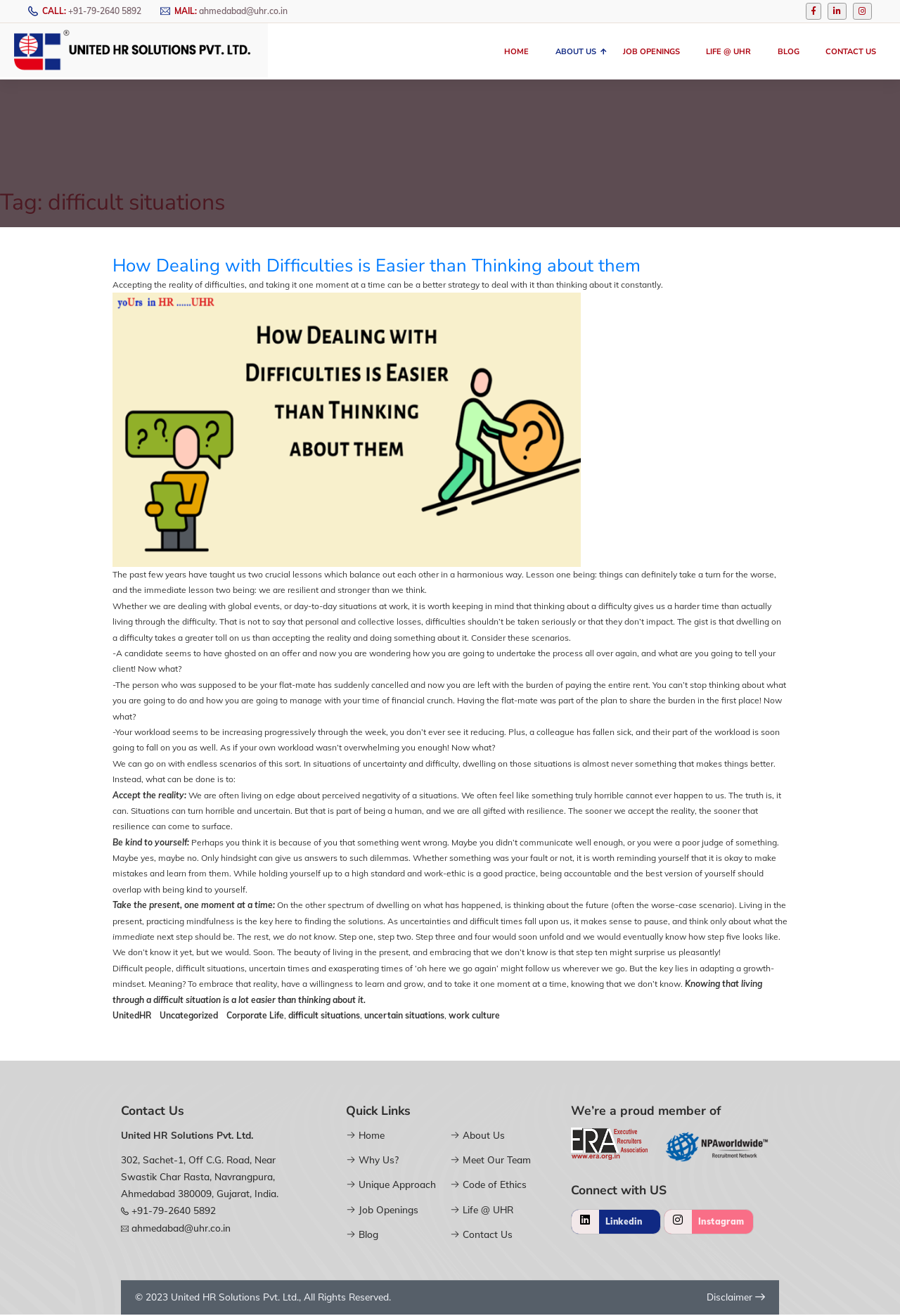Please determine the primary heading and provide its text.

Tag: difficult situations